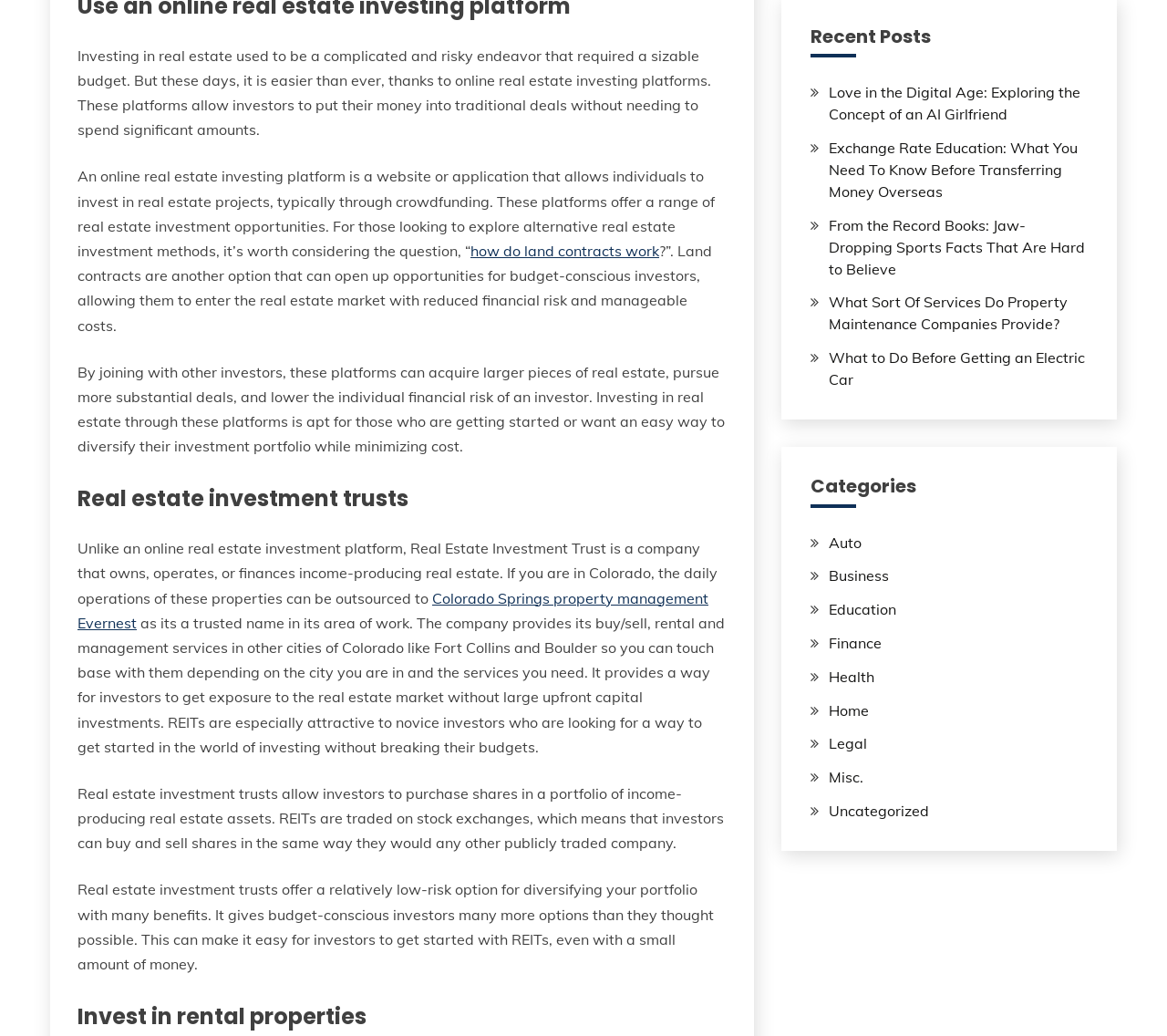Extract the bounding box for the UI element that matches this description: "Legal".

[0.71, 0.709, 0.743, 0.727]